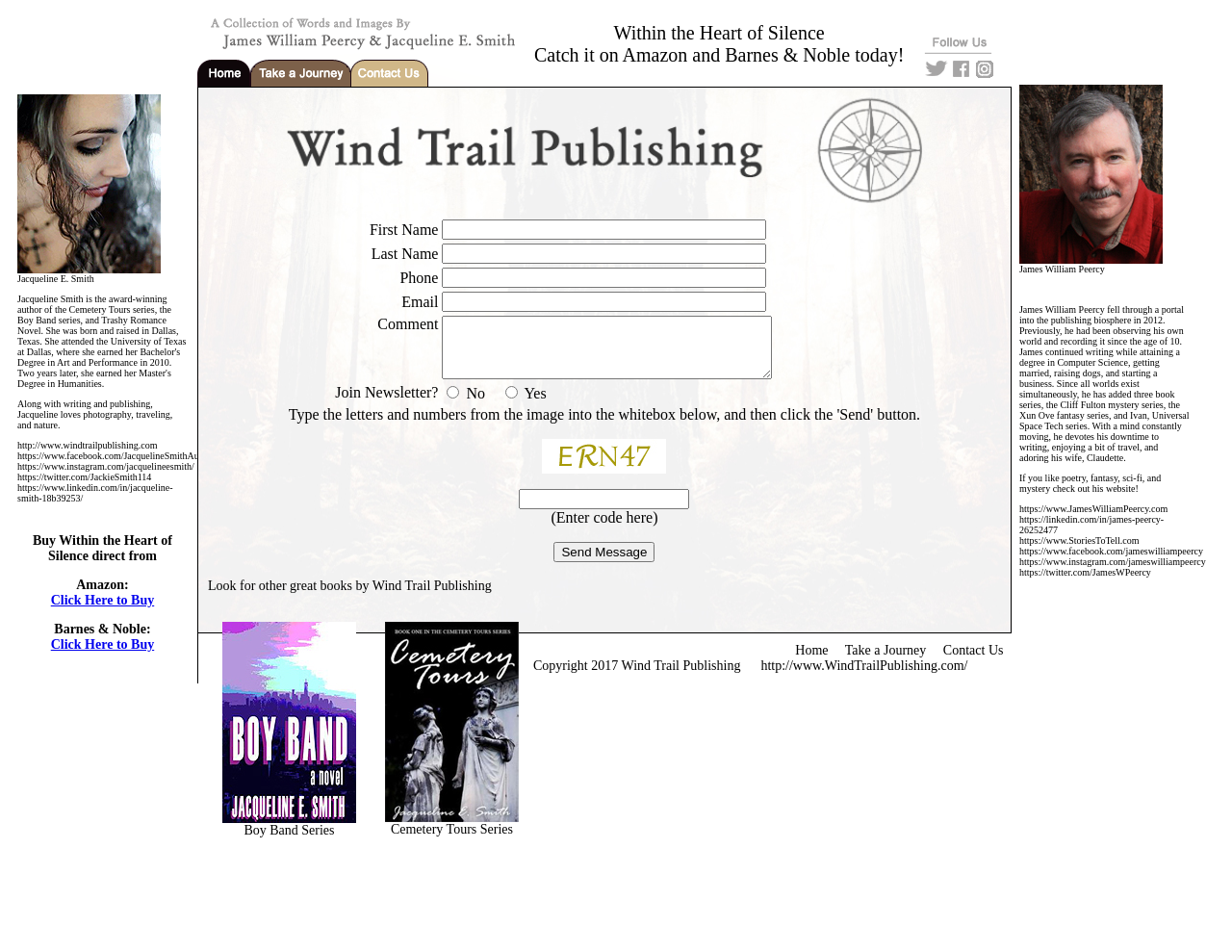Locate the bounding box coordinates of the element to click to perform the following action: 'Click the link to James William Peercy's website'. The coordinates should be given as four float values between 0 and 1, in the form of [left, top, right, bottom].

[0.827, 0.529, 0.948, 0.54]